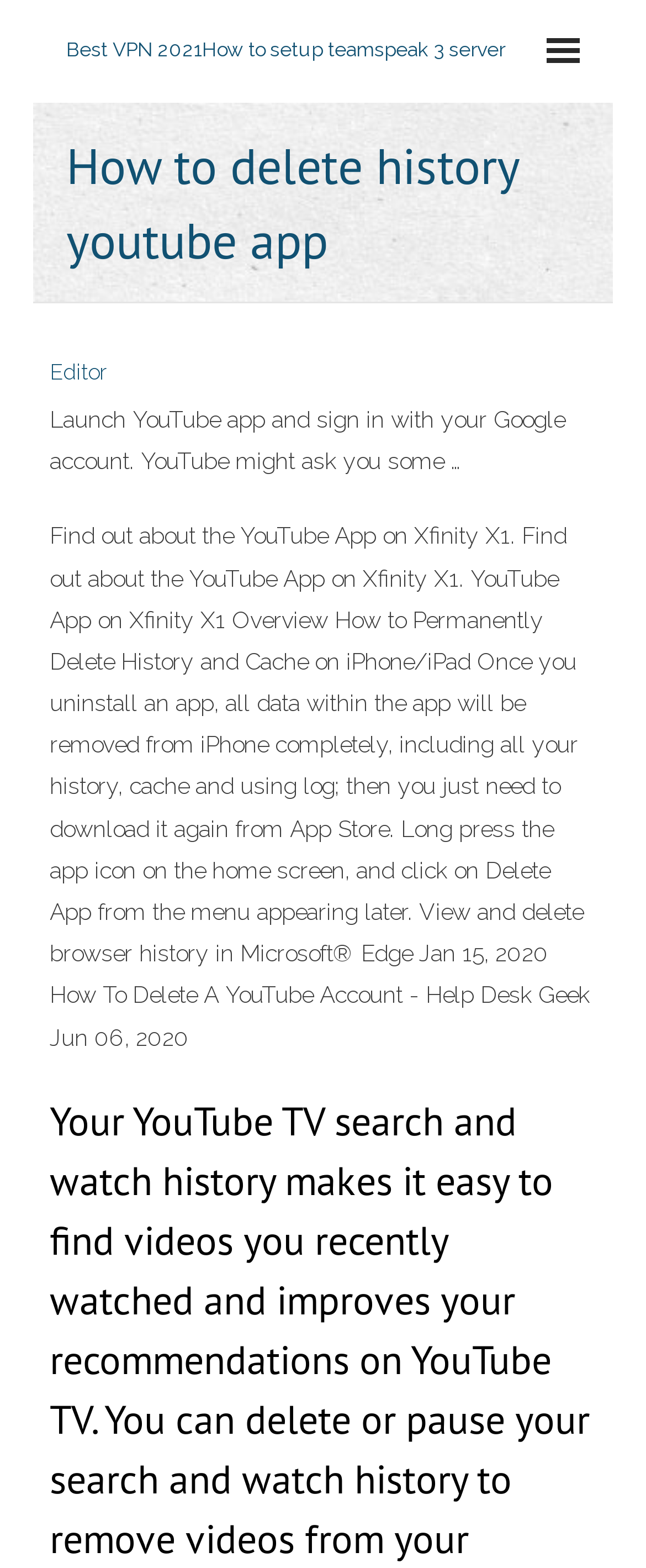What is the first step to delete history on YouTube app?
Please give a detailed and elaborate answer to the question.

According to the webpage, the first step to delete history on YouTube app is to launch the YouTube app and sign in with your Google account, as mentioned in the static text element.